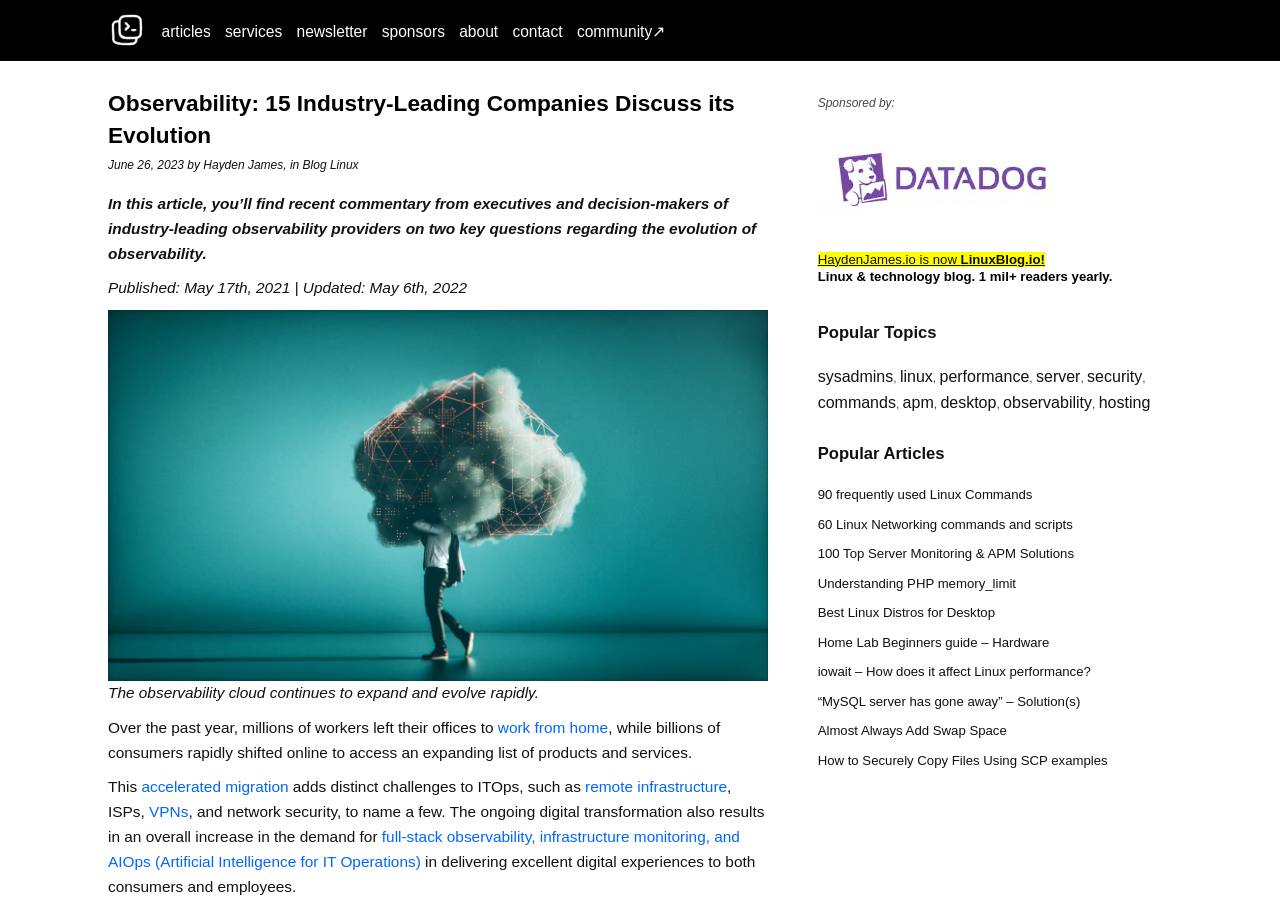Summarize the contents and layout of the webpage in detail.

This webpage is about observability, featuring commentary from industry-leading companies. At the top, there is a primary navigation menu with links to articles, services, newsletter, sponsors, about, contact, and community. Below the navigation menu, there is a header section with a heading that reads "Observability: 15 Industry-Leading Companies Discuss its Evolution" and a link to the same title. The header section also includes the date "June 26, 2023", the author "Hayden James", and categories "Blog" and "Linux".

Following the header section, there is a brief summary of the article, which discusses the evolution of observability and its challenges. Below the summary, there is an image with the caption "Get your head into the observability cloud". The article then continues with several paragraphs of text, discussing the rapid expansion of the observability cloud, the shift to remote work, and the resulting challenges for ITOps.

On the right side of the page, there is a sponsored section with a link to "Datadog" and an image of the Datadog logo. Below the sponsored section, there is a section titled "Popular Topics" with links to various topics such as sysadmins, linux, performance, server, security, commands, apm, desktop, observability, and hosting. Further down, there is a section titled "Popular Articles" with links to several articles, including "90 frequently used Linux Commands", "60 Linux Networking commands and scripts", and "100 Top Server Monitoring & APM Solutions".

Overall, the webpage is focused on discussing the evolution of observability and its challenges, with additional sections for popular topics and articles.